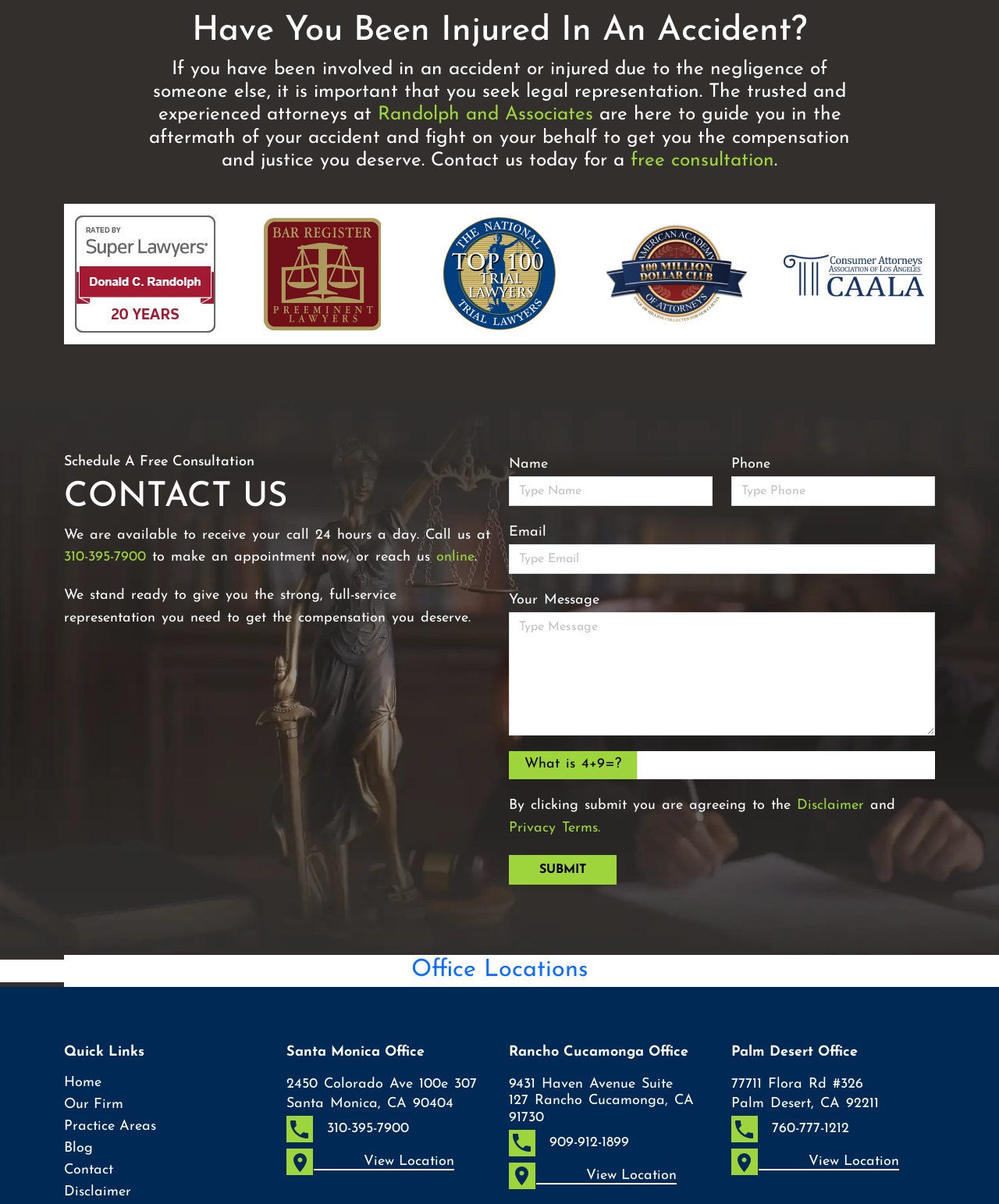Locate the bounding box coordinates of the element I should click to achieve the following instruction: "Click the 'Submit' button".

[0.509, 0.71, 0.617, 0.735]